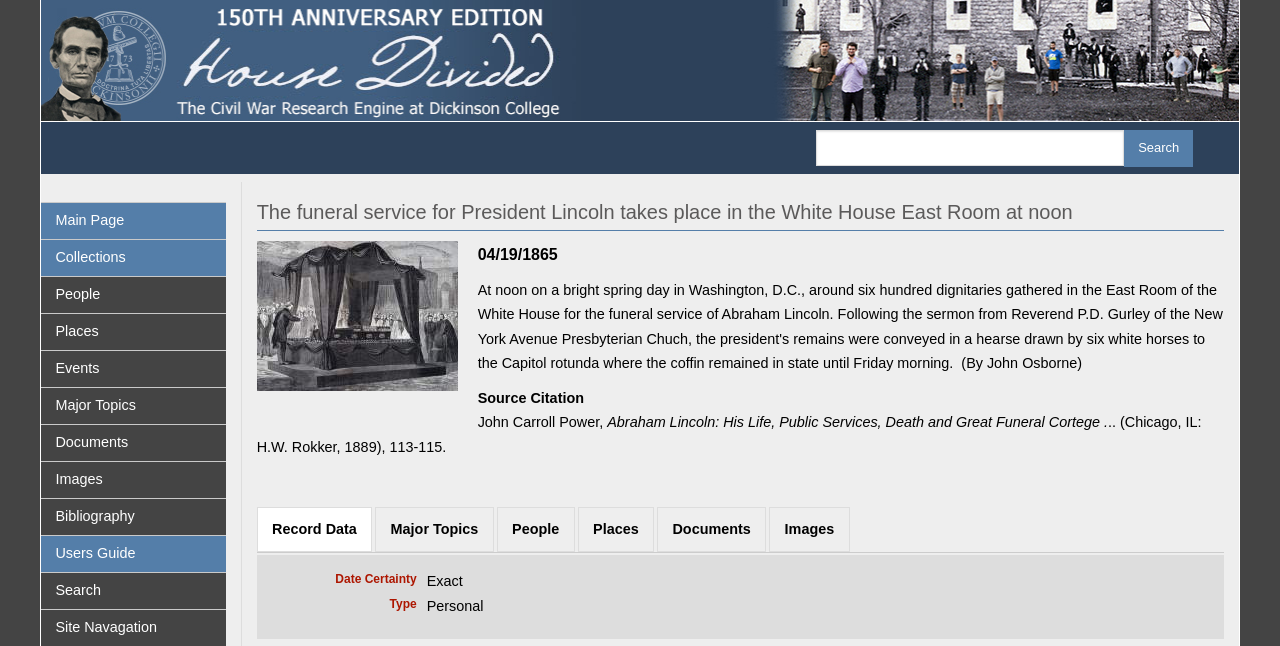Identify the bounding box coordinates of the element that should be clicked to fulfill this task: "Explore the major topics". The coordinates should be provided as four float numbers between 0 and 1, i.e., [left, top, right, bottom].

[0.294, 0.787, 0.385, 0.852]